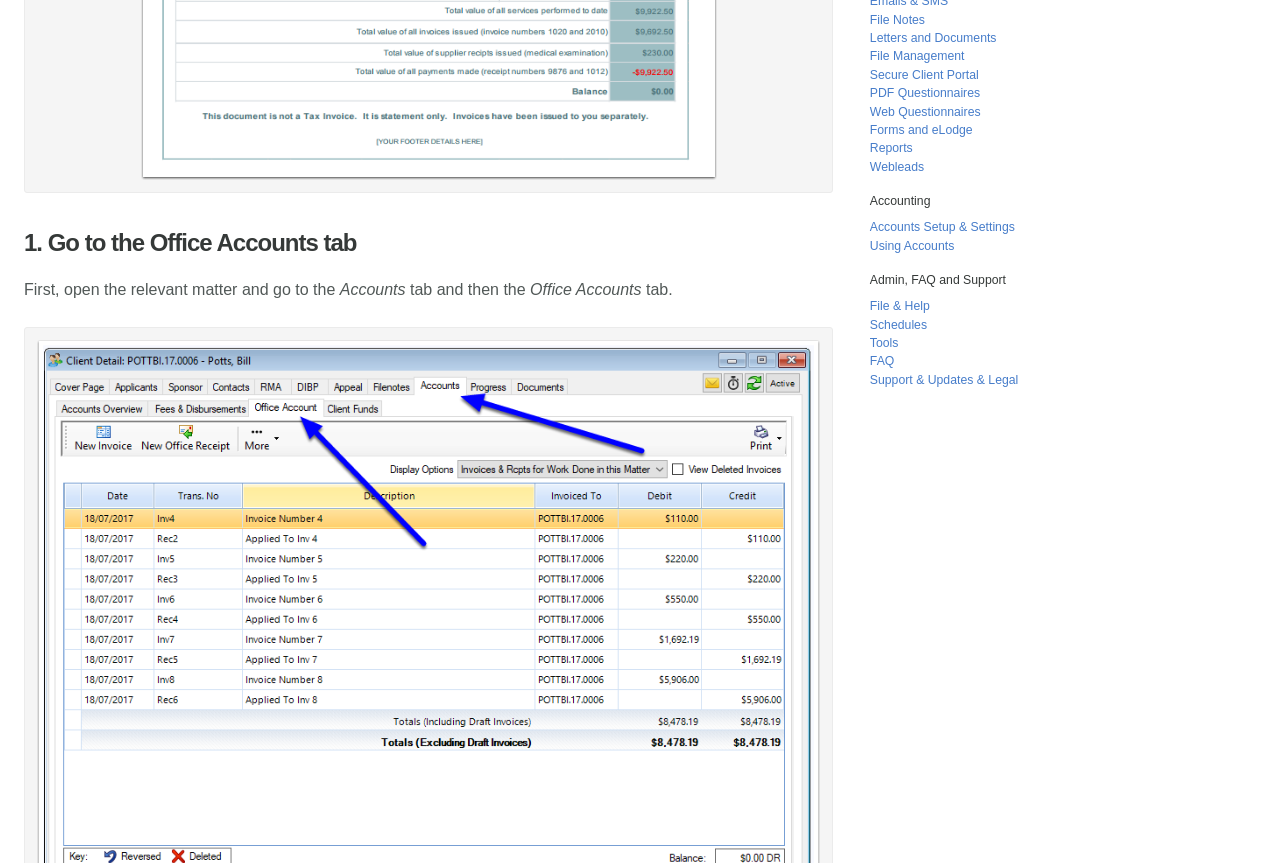Point out the bounding box coordinates of the section to click in order to follow this instruction: "Access Accounts Setup & Settings".

[0.68, 0.255, 0.793, 0.272]